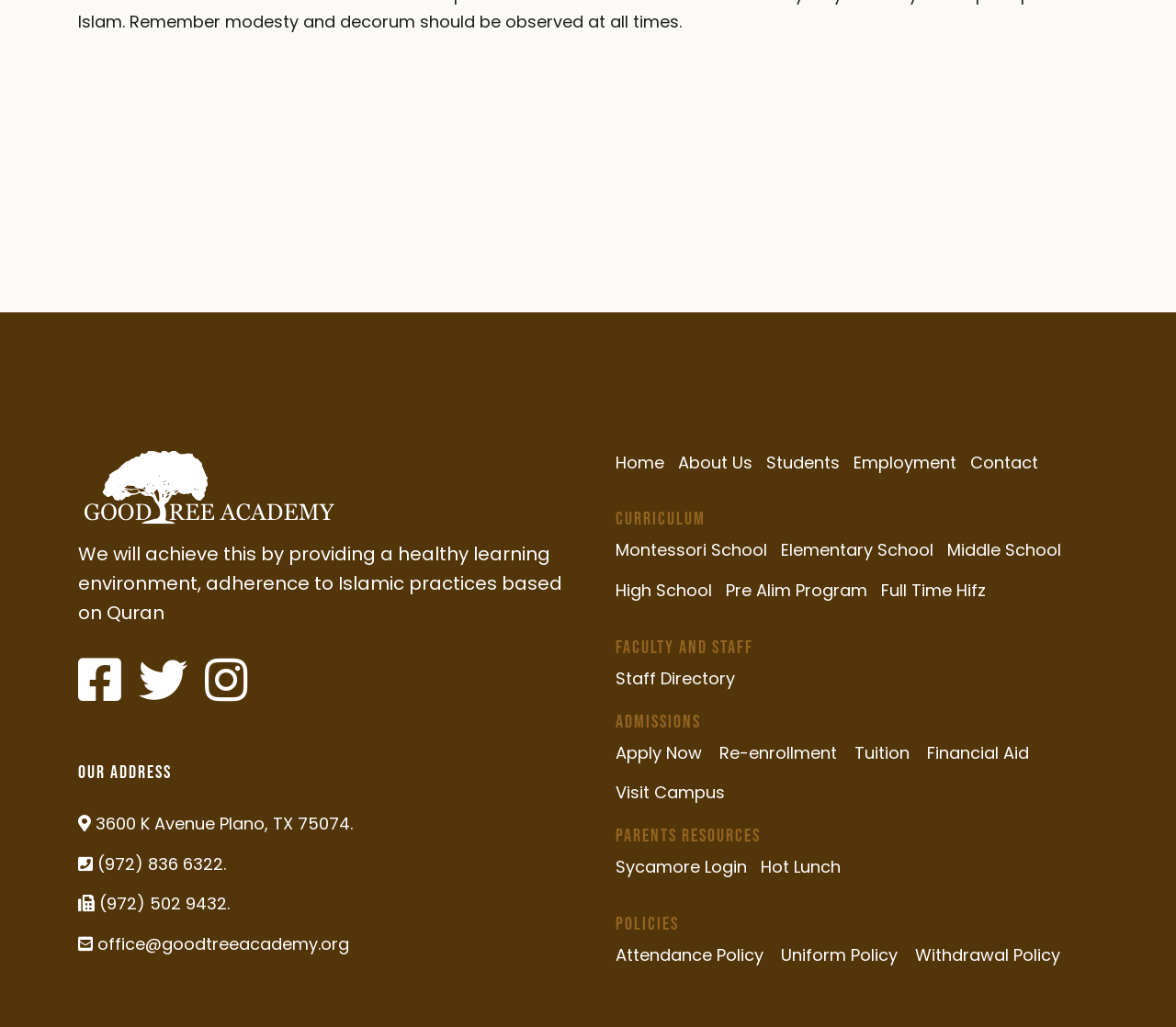Please identify the bounding box coordinates of the area that needs to be clicked to fulfill the following instruction: "View Our Address."

[0.066, 0.741, 0.488, 0.763]